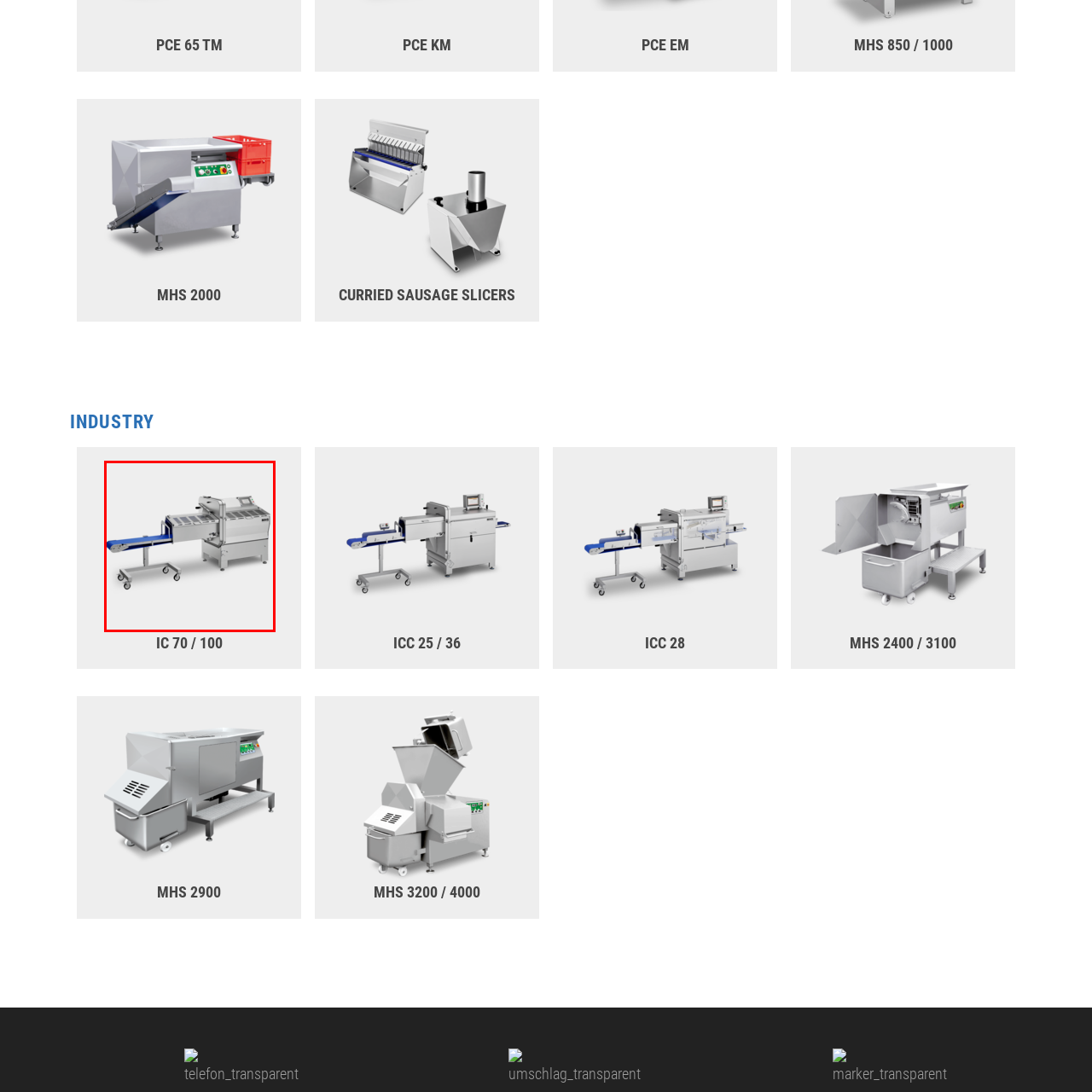Why is the machine mounted on wheels?
Observe the image inside the red bounding box carefully and formulate a detailed answer based on what you can infer from the visual content.

The caption states that the machine is mounted on wheels, enabling mobility and flexibility within a manufacturing or processing environment, suggesting that the wheels allow the machine to be easily moved and positioned as needed.